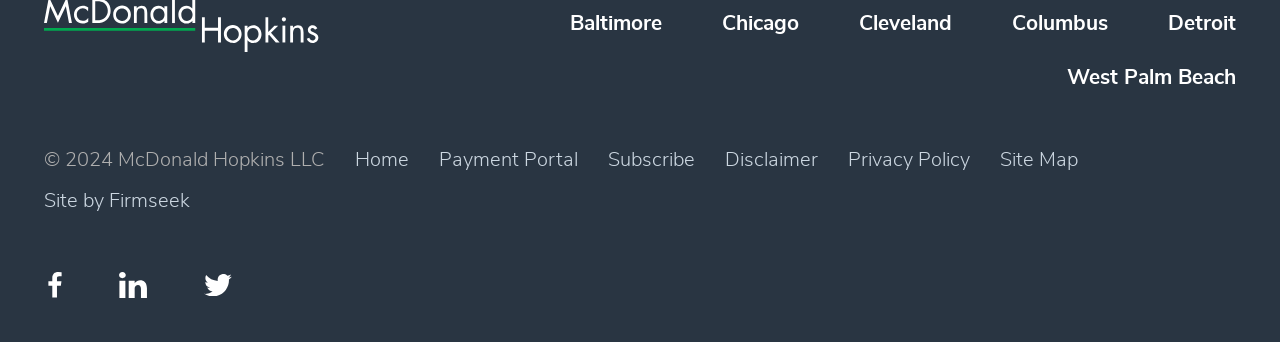Identify the bounding box coordinates of the clickable region required to complete the instruction: "Go to Home". The coordinates should be given as four float numbers within the range of 0 and 1, i.e., [left, top, right, bottom].

[0.277, 0.439, 0.32, 0.498]